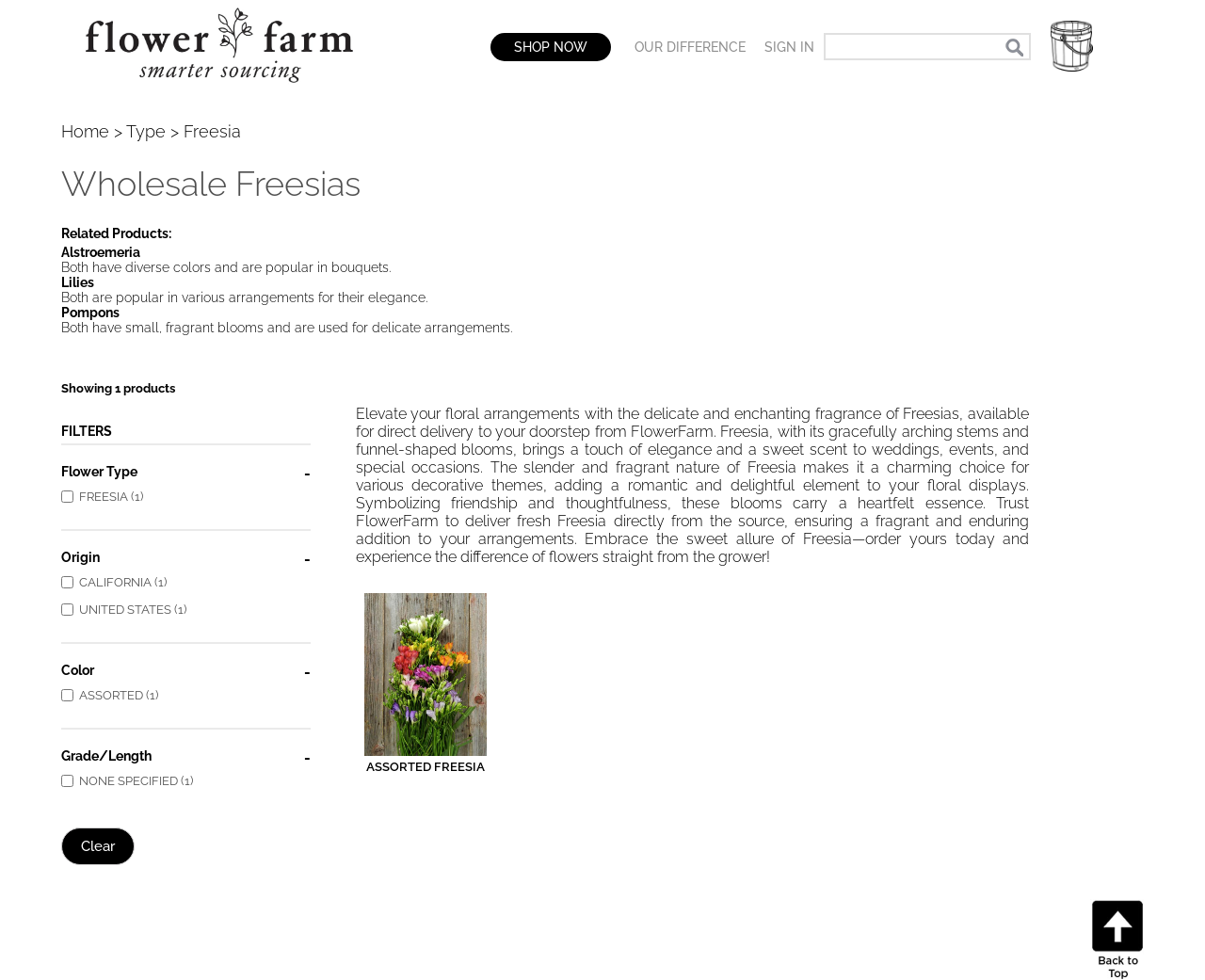What type of flowers are being sold?
By examining the image, provide a one-word or phrase answer.

Freesia